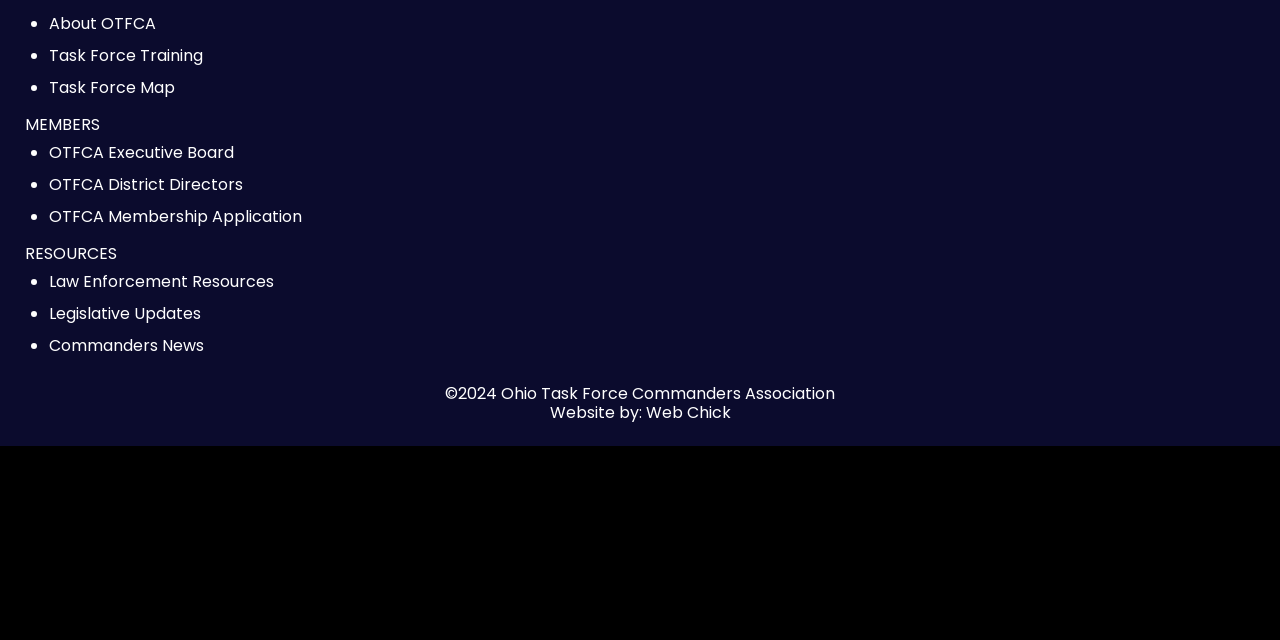Determine the bounding box coordinates for the UI element matching this description: "Task Force Map".

[0.038, 0.115, 0.137, 0.165]